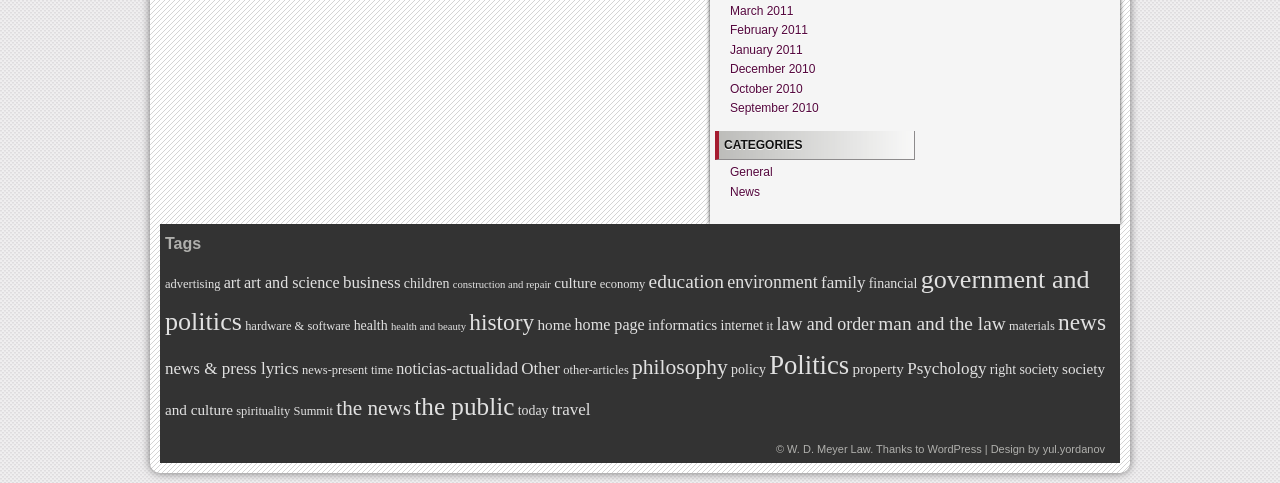Please specify the bounding box coordinates of the clickable section necessary to execute the following command: "Visit the 'W. D. Meyer Law' website".

[0.615, 0.916, 0.68, 0.941]